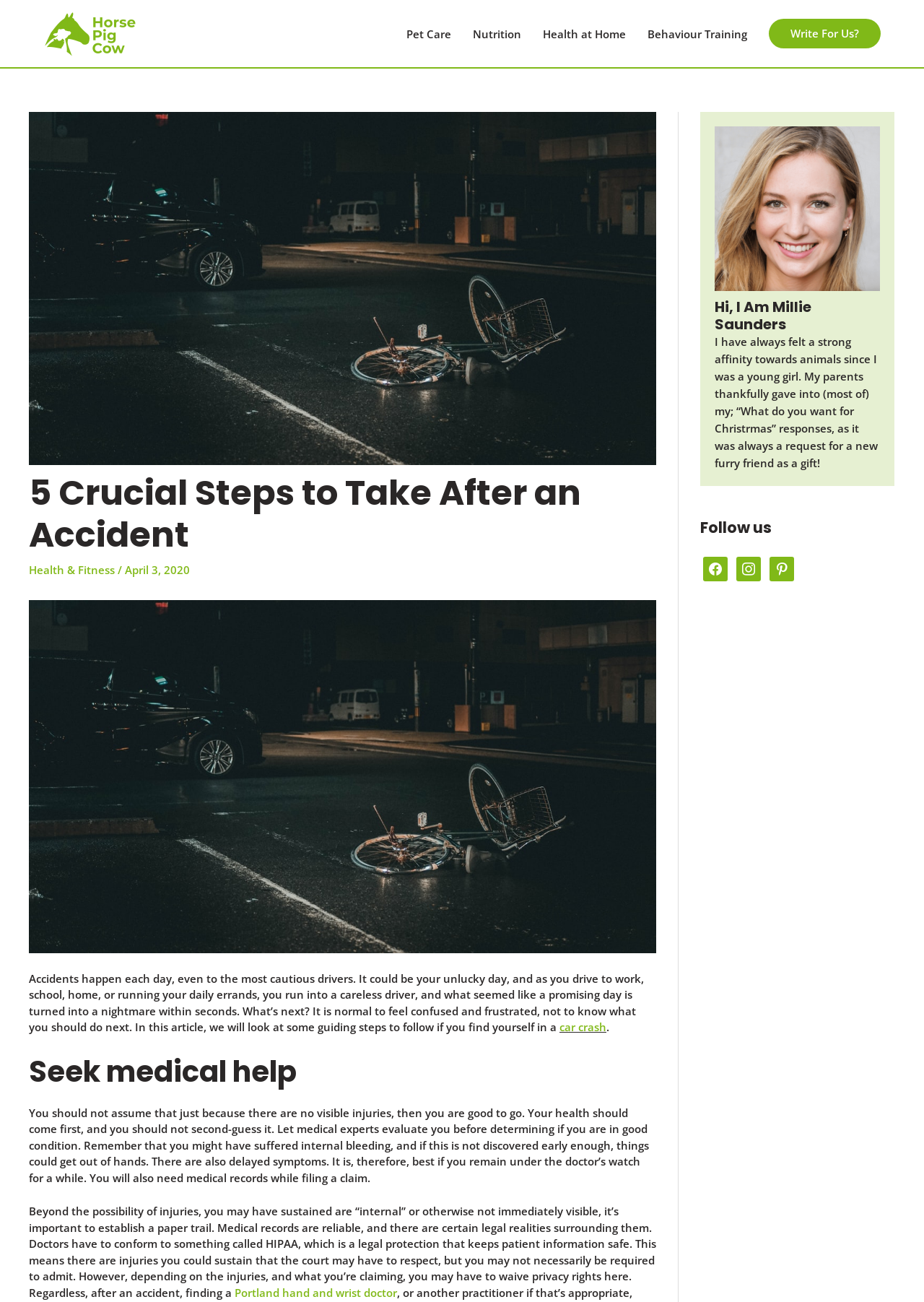Describe all the significant parts and information present on the webpage.

The webpage is about an article titled "5 Crucial Steps to Take After an Accident" from the website "Horse Pig Cow". At the top left corner, there is a logo of "Horse Pig Cow" with a link to the website's homepage. Next to the logo, there is a navigation menu with links to various sections of the website, including "Pet Care", "Nutrition", "Health at Home", "Behaviour Training", and "Write For Us?".

Below the navigation menu, there is a header section with a heading that displays the title of the article. To the right of the title, there is a link to the "Health & Fitness" category, followed by a date "April 3, 2020".

The main content of the article starts below the header section. The article begins with an introductory paragraph that discusses the importance of knowing what to do after a car accident. The text is followed by a link to a related topic "car crash".

The article is divided into sections, with headings such as "Seek medical help". Each section provides detailed information and advice on what to do after an accident, including seeking medical attention and establishing a paper trail. There are also links to external resources, such as a "Portland hand and wrist doctor".

To the right of the main content, there is a complementary section that features a profile of the author, Millie Saunders. The section includes a photo of Millie, a heading with her name, and a brief bio that describes her affinity for animals.

Below the author's profile, there is another complementary section that displays social media links to follow the website on Facebook, Instagram, and Pinterest.